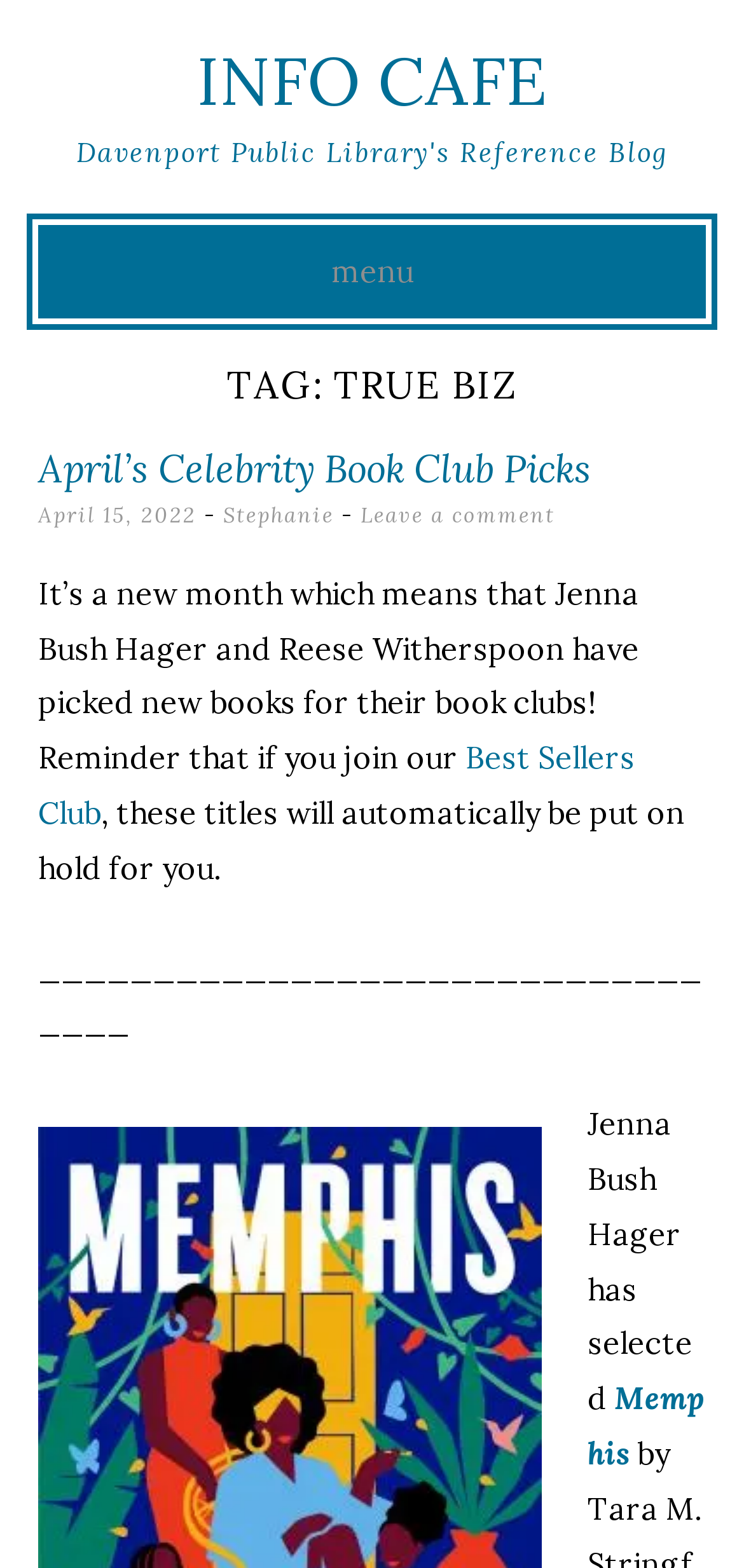Please give a succinct answer to the question in one word or phrase:
What is the title of the blog post?

April’s Celebrity Book Club Picks